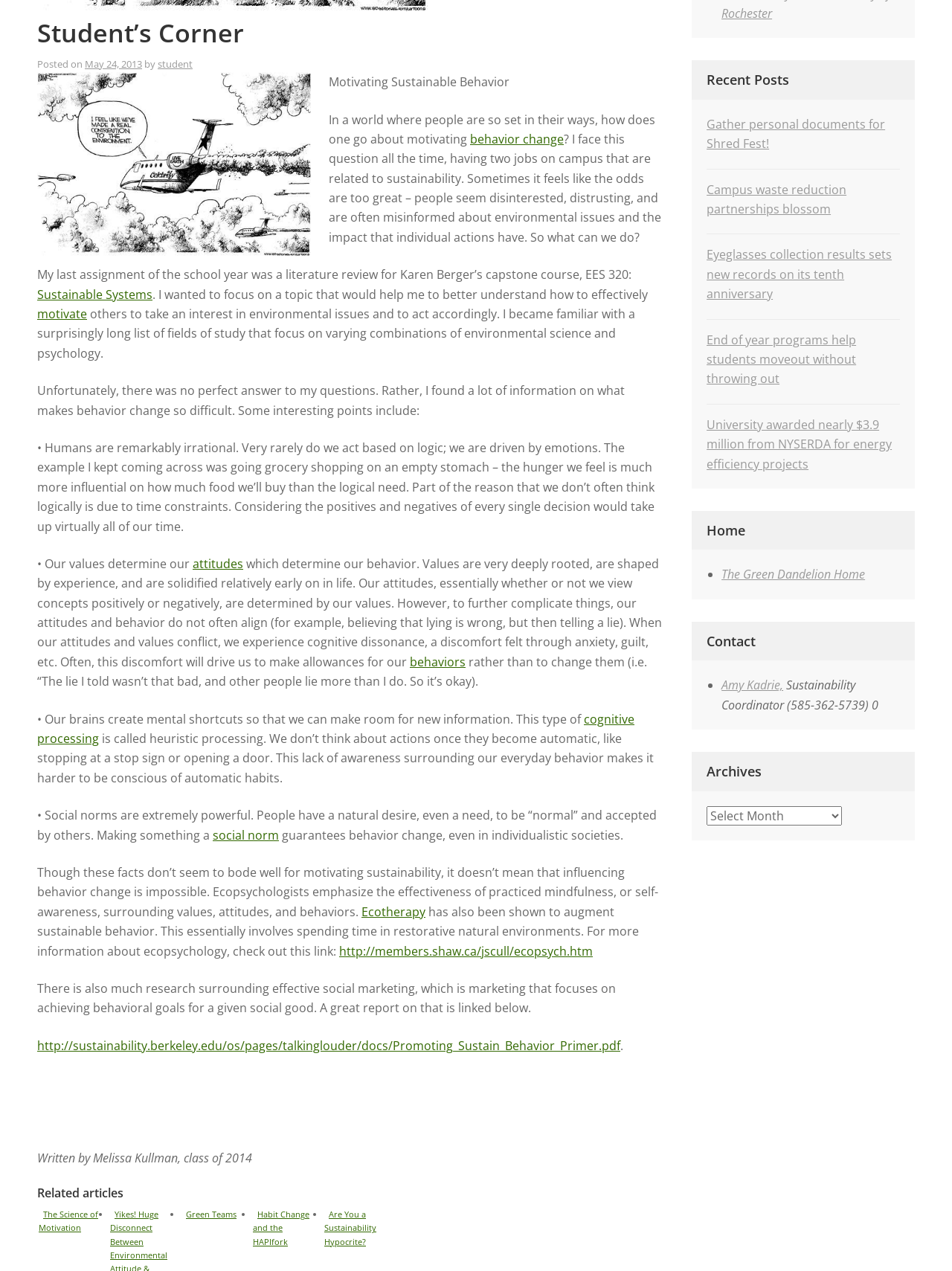Extract the bounding box for the UI element that matches this description: "The Science of Motivation".

[0.041, 0.948, 0.103, 0.97]